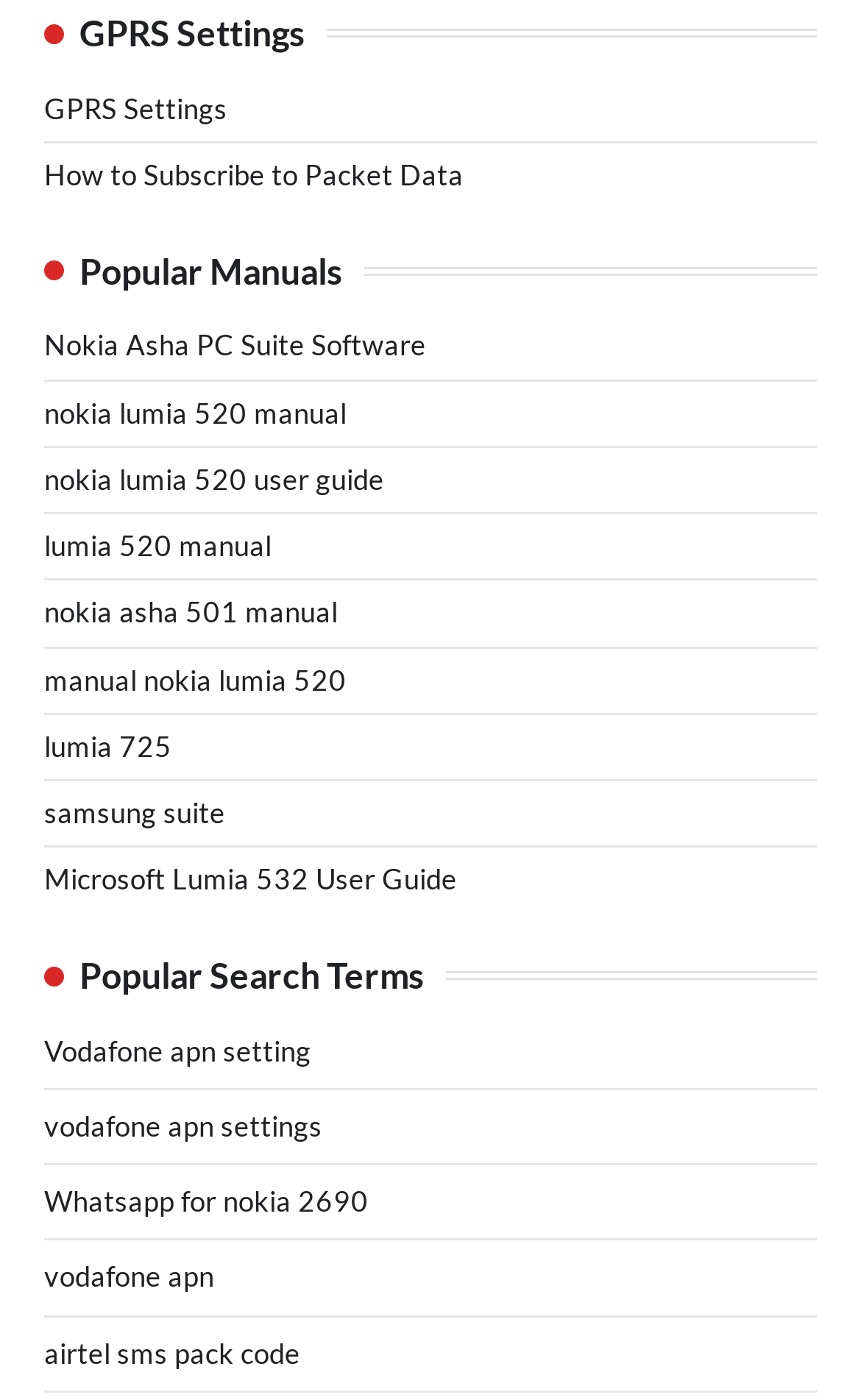Identify the bounding box of the UI element that matches this description: "4".

None